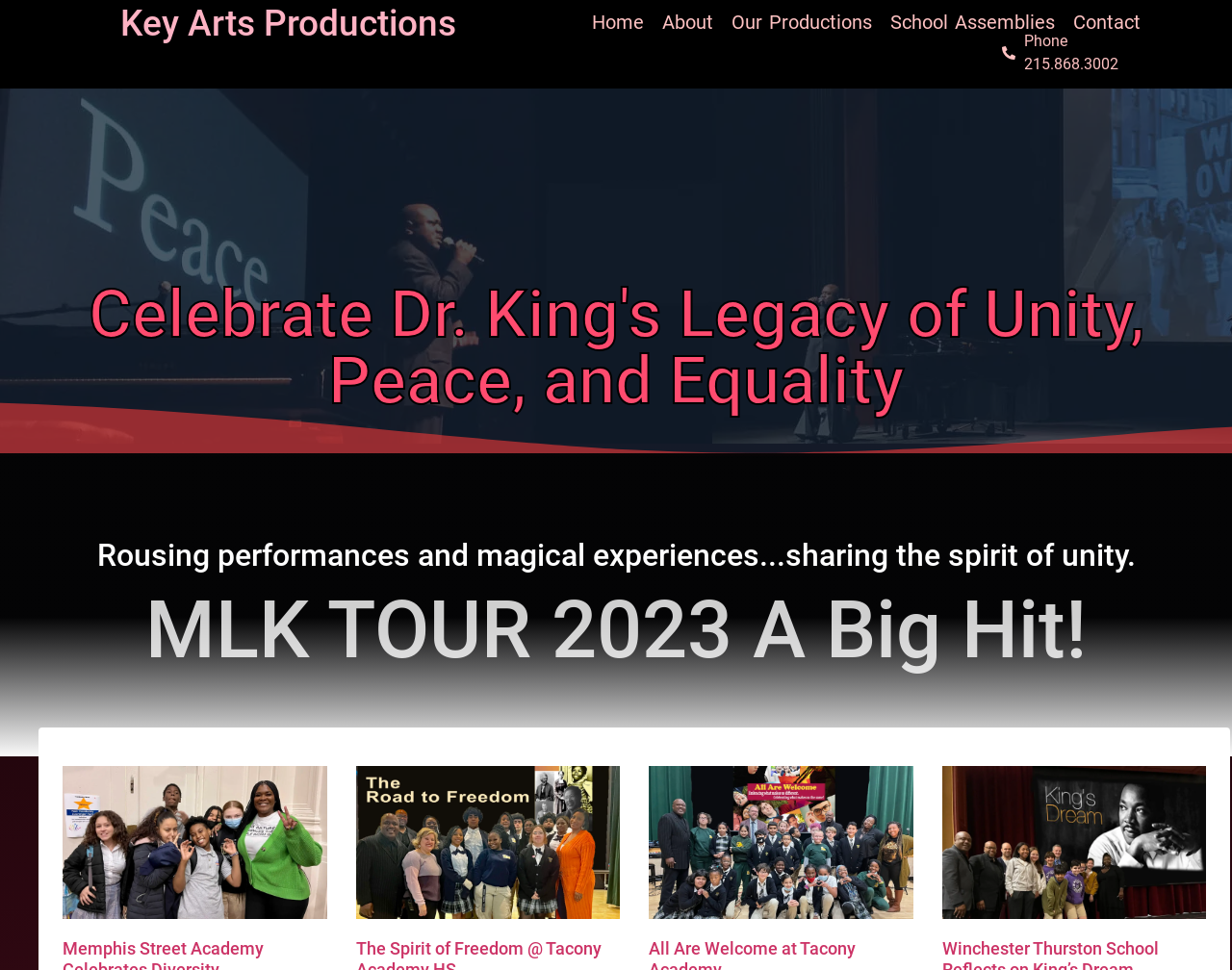Please study the image and answer the question comprehensively:
What is the tone of the webpage?

The tone of the webpage can be inferred from the use of words like 'Celebrate', 'Rousing performances', and 'magical experiences', which convey a sense of excitement and joy, indicating a celebratory tone.